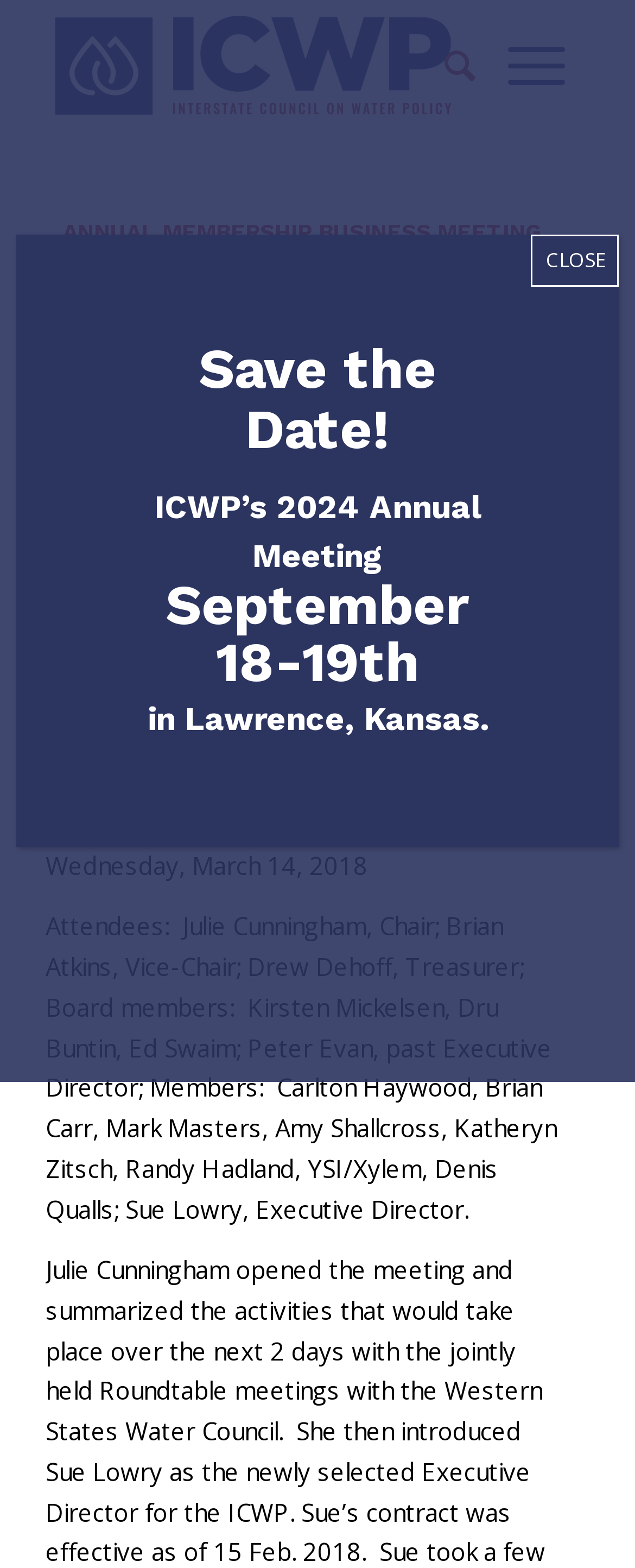What is the location of the 2024 Annual Meeting?
Using the information from the image, provide a comprehensive answer to the question.

I found the answer by reading the text 'ICWP’s 2024 Annual Meeting September 18-19th in Lawrence, Kansas' which is part of the modal dialog box on the webpage.